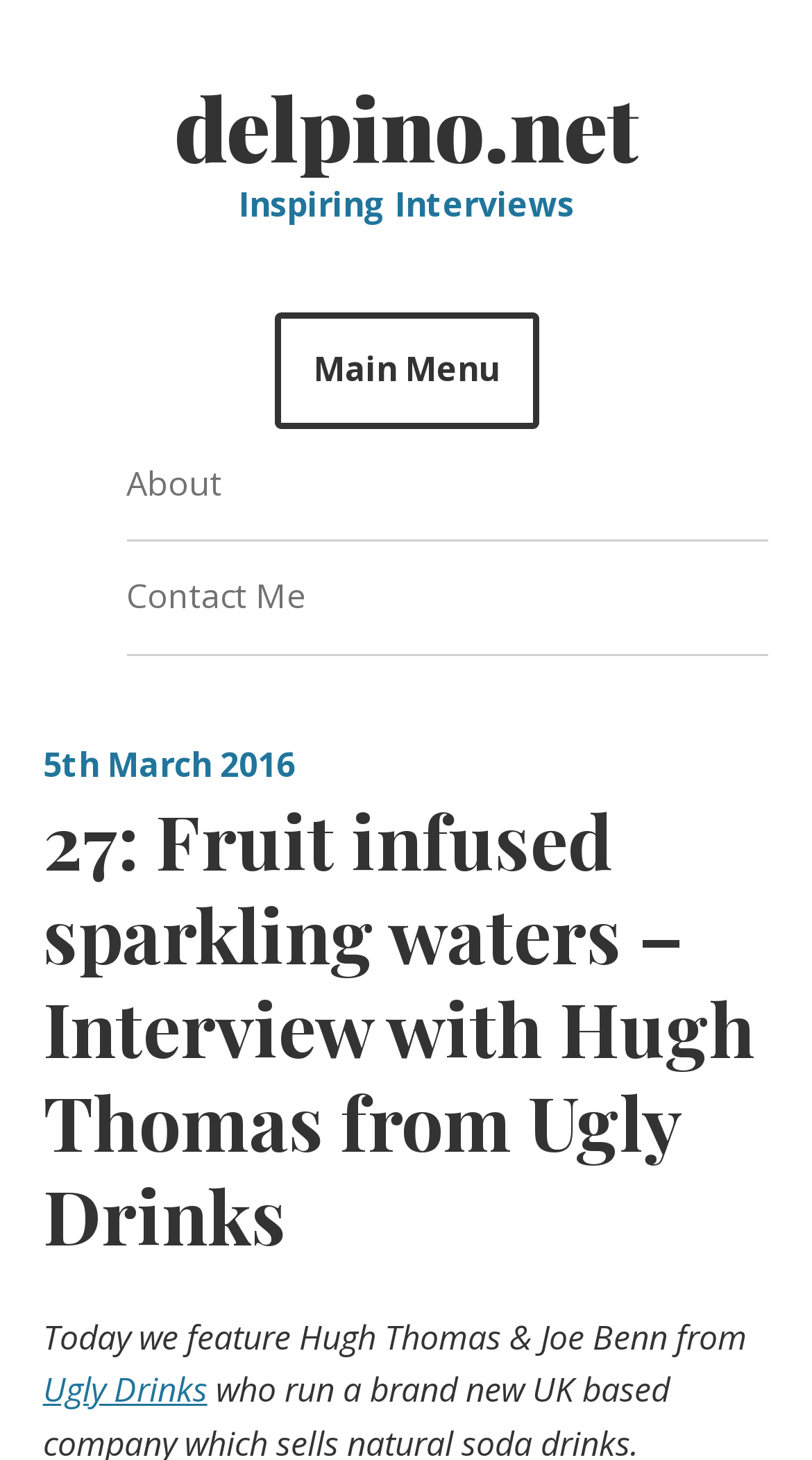Write a detailed summary of the webpage.

The webpage appears to be a blog post featuring an interview with Hugh Thomas from Ugly Drinks. At the top of the page, there is a link to the website's homepage, "delpino.net", positioned near the top left corner. Next to it, there is a static text element displaying the title "Inspiring Interviews". 

A "Main Menu" button is located to the right of the title, which is not expanded by default. Below the title, there are two links, "About" and "Contact Me", positioned side by side near the top of the page.

The main content of the page is an interview article, which is headed by a title "27: Fruit infused sparkling waters – Interview with Hugh Thomas from Ugly Drinks" in a large font size. The title is positioned near the top center of the page. 

Below the title, there is a link to the date of the article, "5th March 2016", which is displayed in a smaller font size. The article's content starts with a brief introduction, "Today we feature Hugh Thomas & Joe Benn from", followed by a link to "Ugly Drinks" at the bottom of the page.